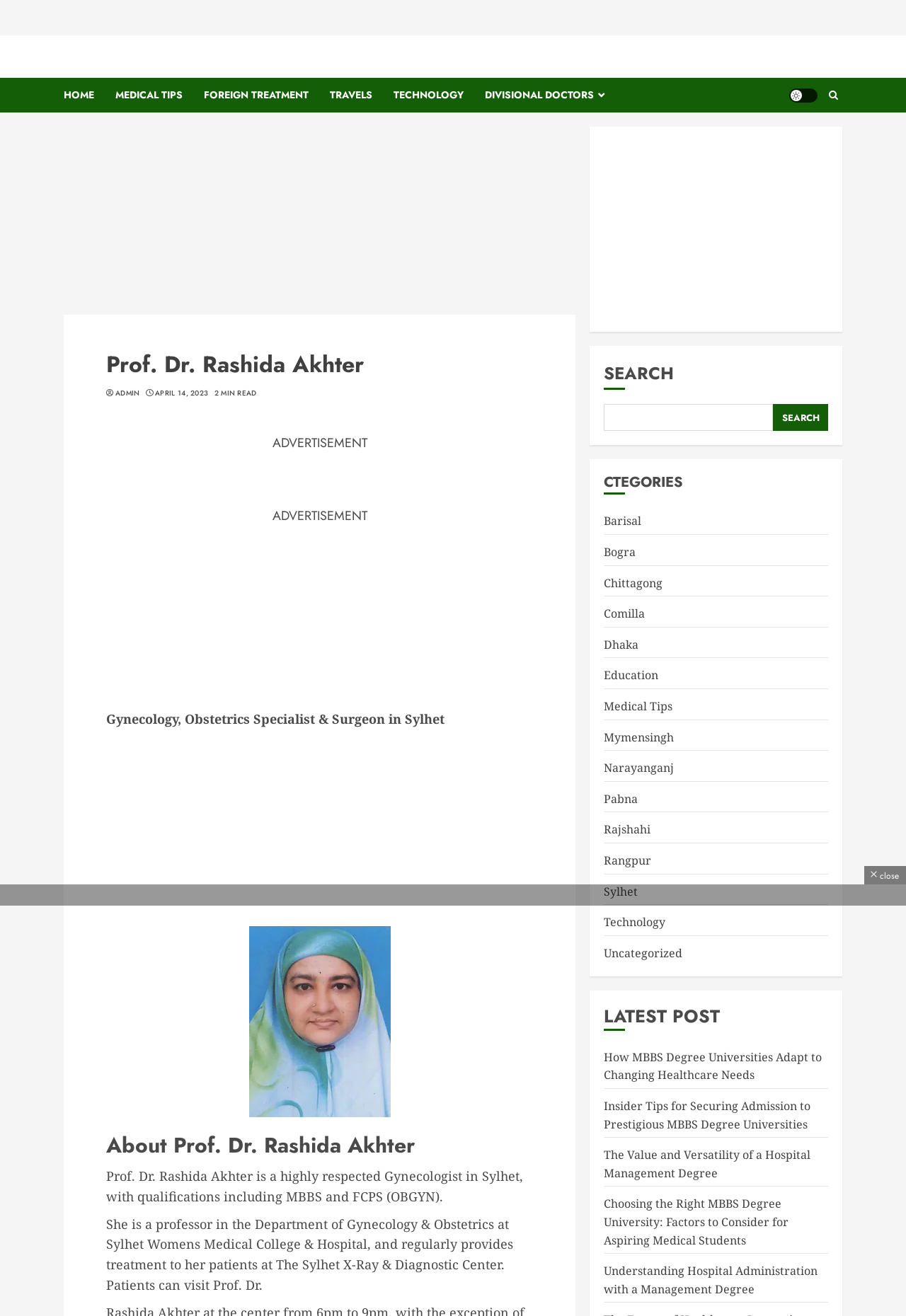Show the bounding box coordinates for the element that needs to be clicked to execute the following instruction: "View latest post". Provide the coordinates in the form of four float numbers between 0 and 1, i.e., [left, top, right, bottom].

[0.667, 0.797, 0.907, 0.823]